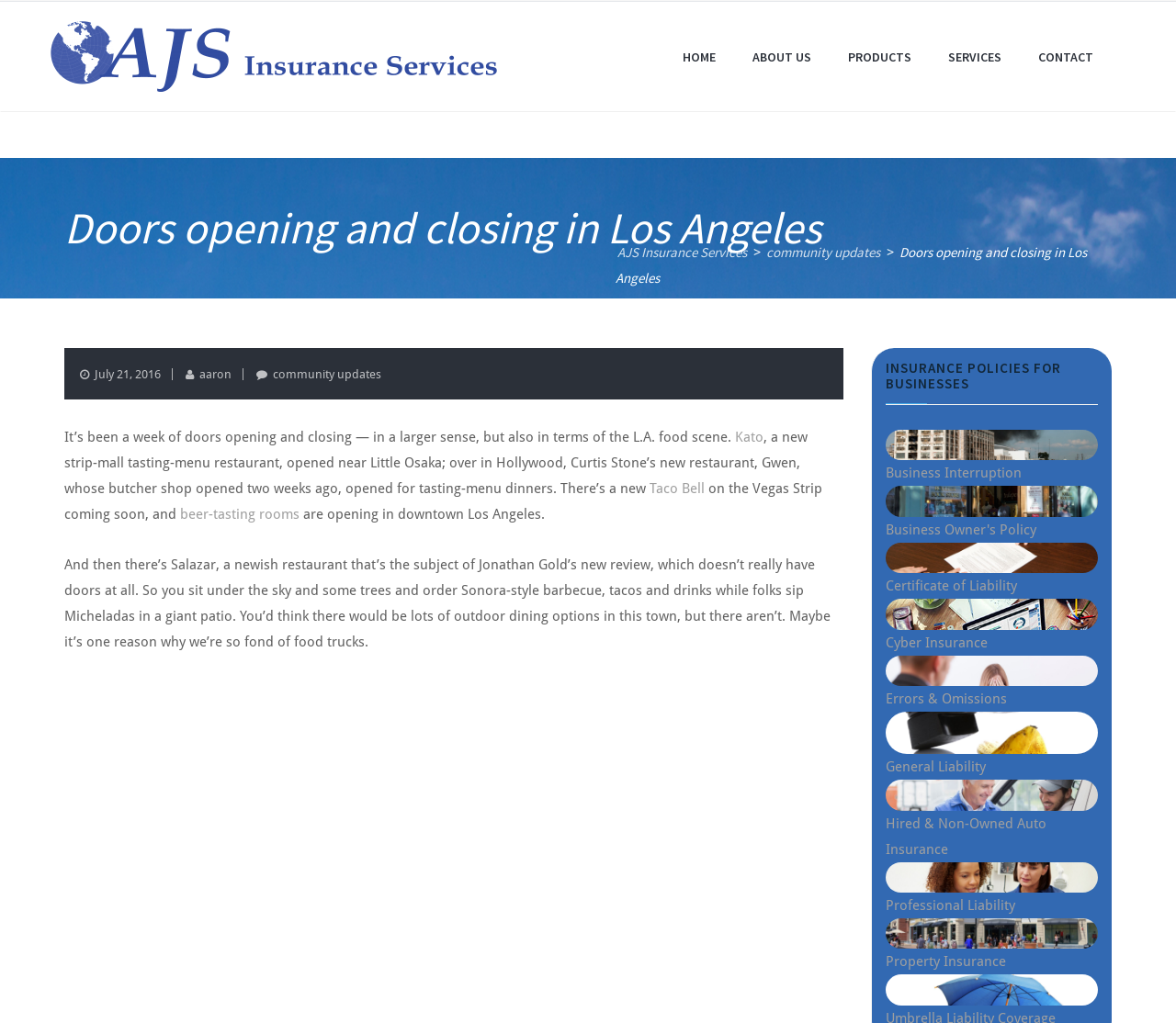Write a detailed summary of the webpage, including text, images, and layout.

The webpage is about AJS Insurance Services, with a focus on doors opening and closing in Los Angeles. At the top, there is a logo of AJS Insurance Services, accompanied by a link to the homepage. Next to it, there are five navigation links: HOME, ABOUT US, PRODUCTS, SERVICES, and CONTACT.

Below the navigation links, there is a heading that reads "Doors opening and closing in Los Angeles". Underneath, there is a link to AJS Insurance Services, followed by a greater-than symbol and another link to "community updates".

The main content of the webpage is an article about the Los Angeles food scene, with several links to specific restaurants and topics. The article is divided into paragraphs, with the first paragraph discussing the opening of new restaurants, including Kato and Gwen. The second paragraph mentions the upcoming opening of a Taco Bell on the Vegas Strip and beer-tasting rooms in downtown Los Angeles. The third paragraph reviews Salazar, a restaurant with outdoor dining options.

On the right side of the webpage, there is a section titled "INSURANCE POLICIES FOR BUSINESSES", with eight links to different types of insurance policies, including Business Interruption, Business Owner's Policy, and Cyber Insurance.